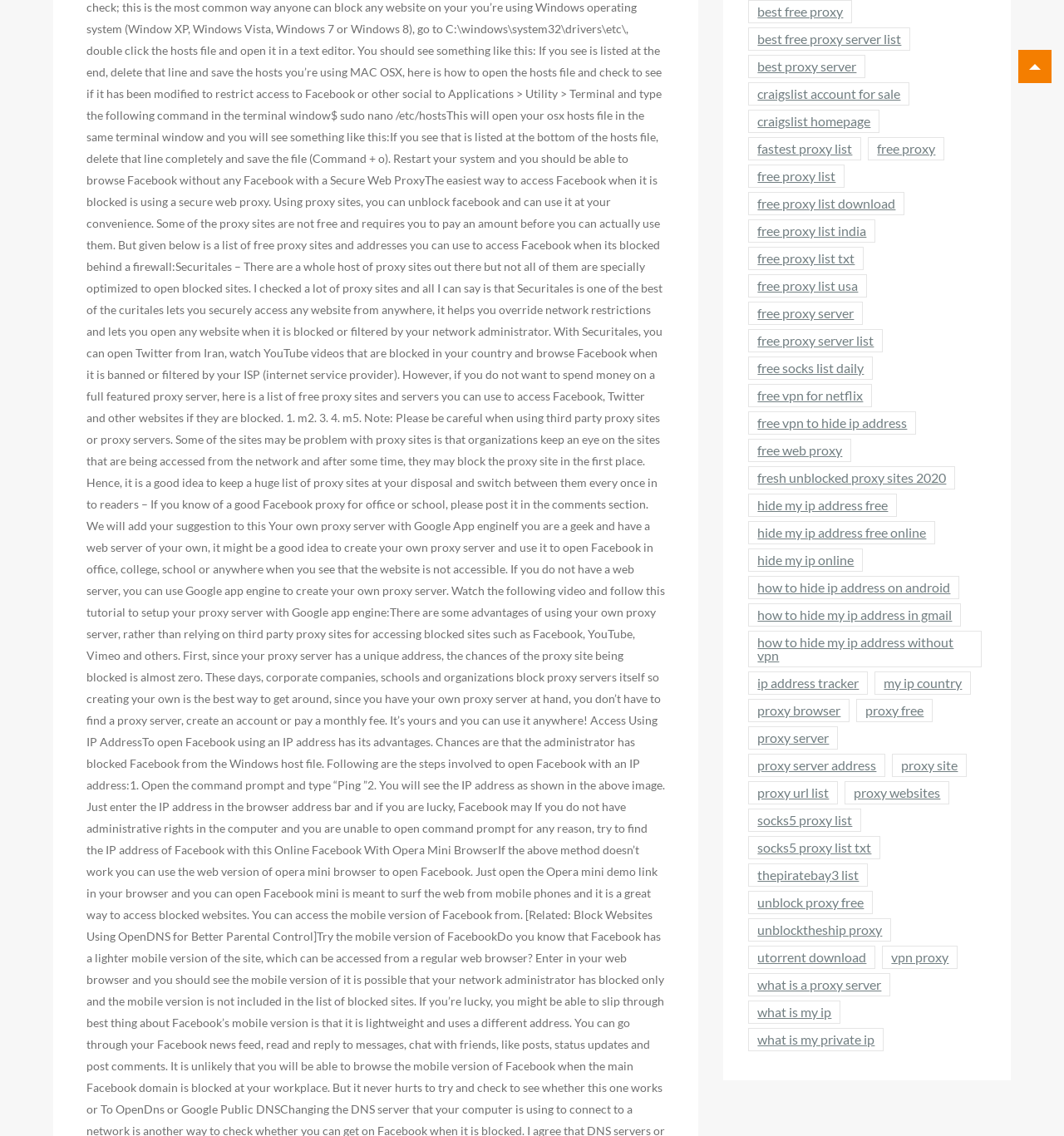What is the topic of most links on this webpage?
Answer briefly with a single word or phrase based on the image.

Proxy servers